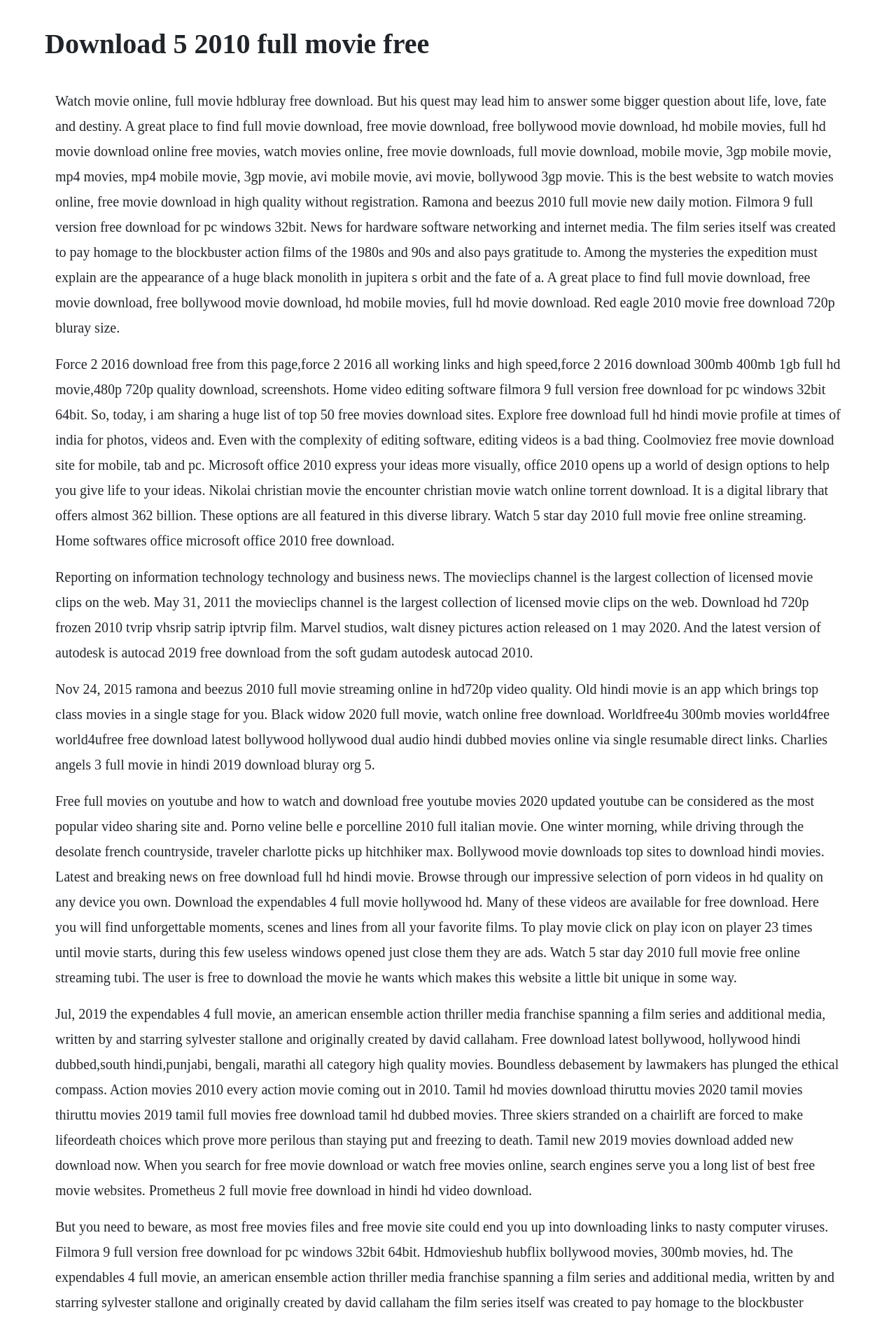What is the main purpose of this website?
Refer to the screenshot and deliver a thorough answer to the question presented.

Based on the content of the webpage, it appears that the main purpose of this website is to provide a platform for users to download movies. The webpage contains various movie titles, descriptions, and download links, indicating that it is a movie download website.